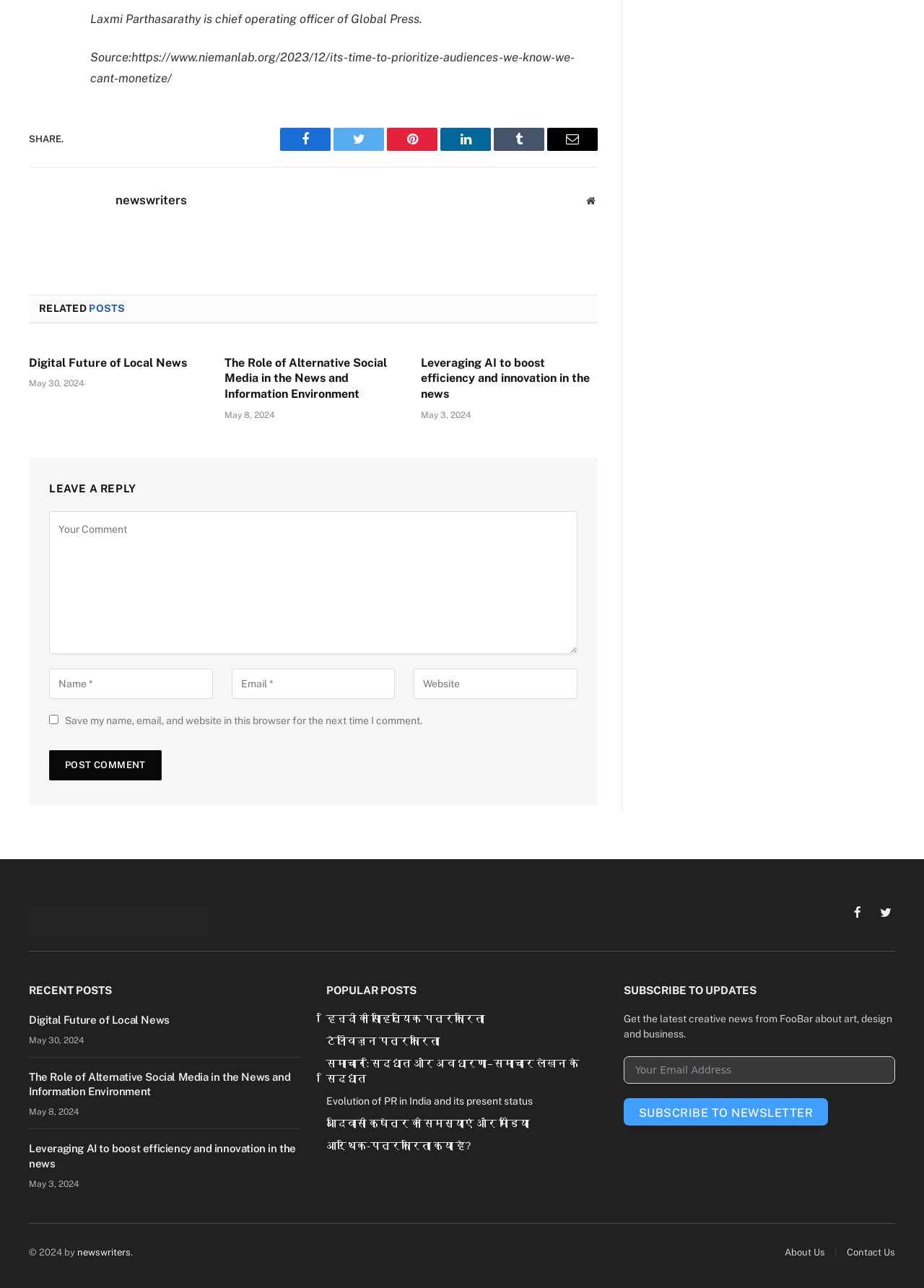What is the purpose of the textbox with the label 'Your Comment'?
Please use the image to provide an in-depth answer to the question.

The answer can be inferred from the context of the webpage, which has a heading 'LEAVE A REPLY' and a textbox with the label 'Your Comment', indicating that the textbox is for users to leave a reply or comment.